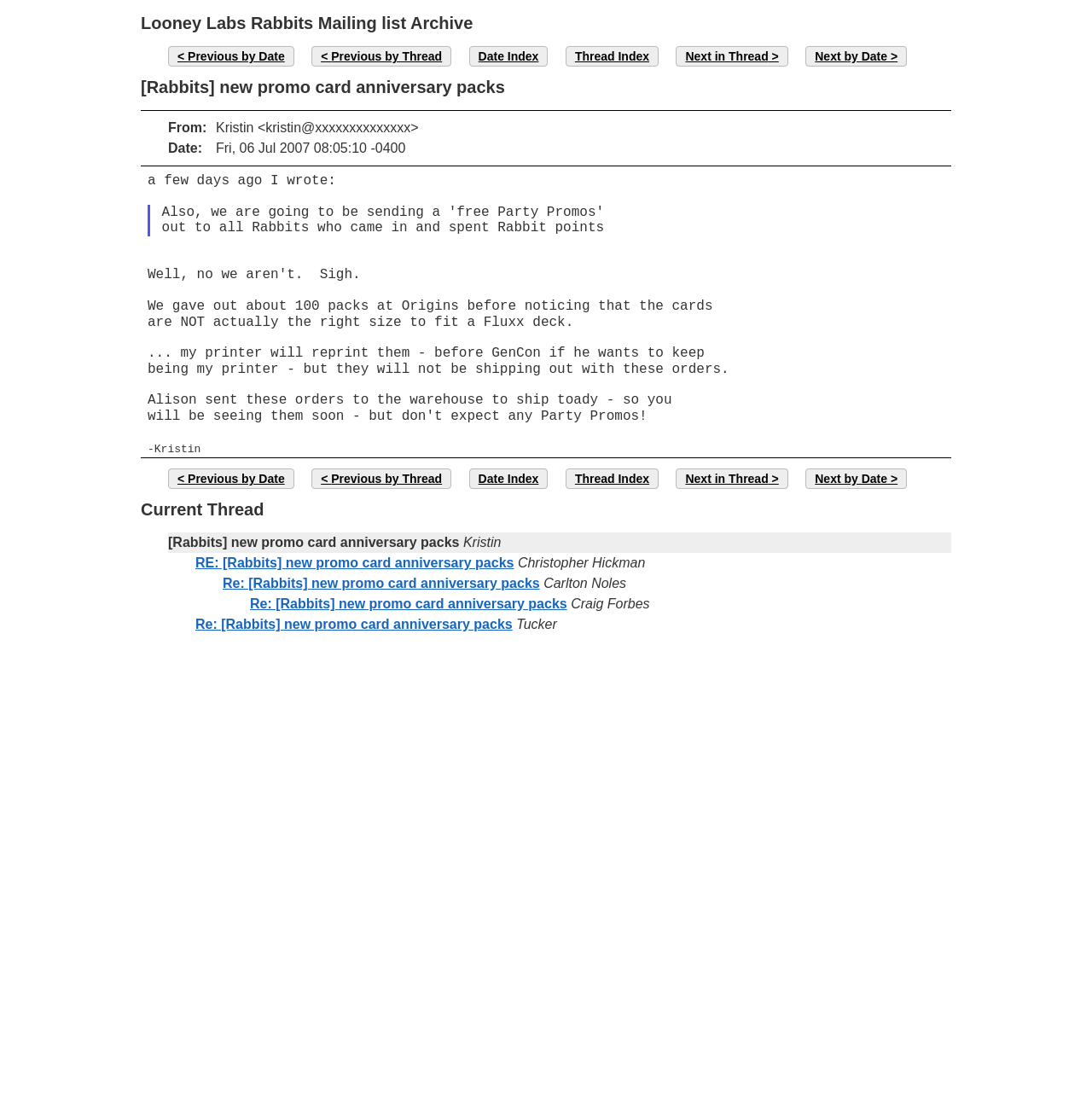Please determine the bounding box coordinates of the element to click in order to execute the following instruction: "View previous thread". The coordinates should be four float numbers between 0 and 1, specified as [left, top, right, bottom].

[0.285, 0.042, 0.413, 0.06]